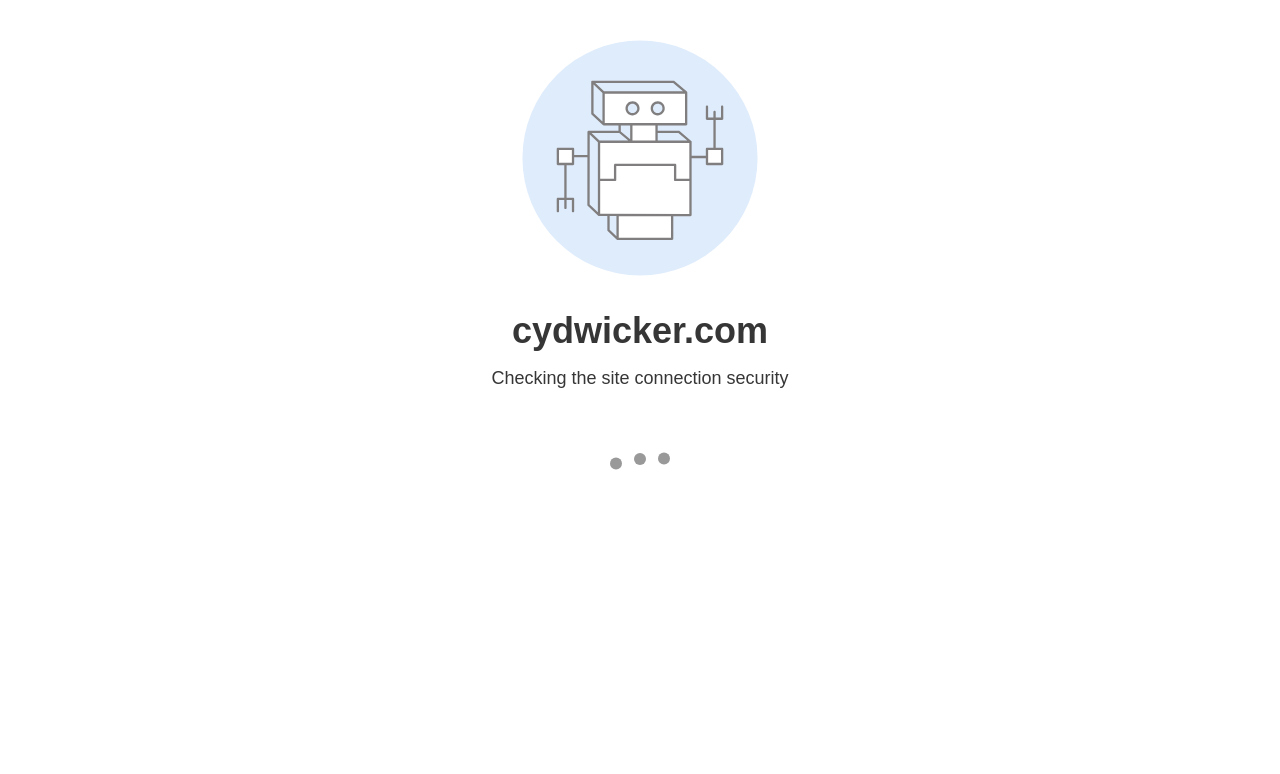Please provide a brief answer to the question using only one word or phrase: 
What is the main topic of the webpage?

Creating a Portrait